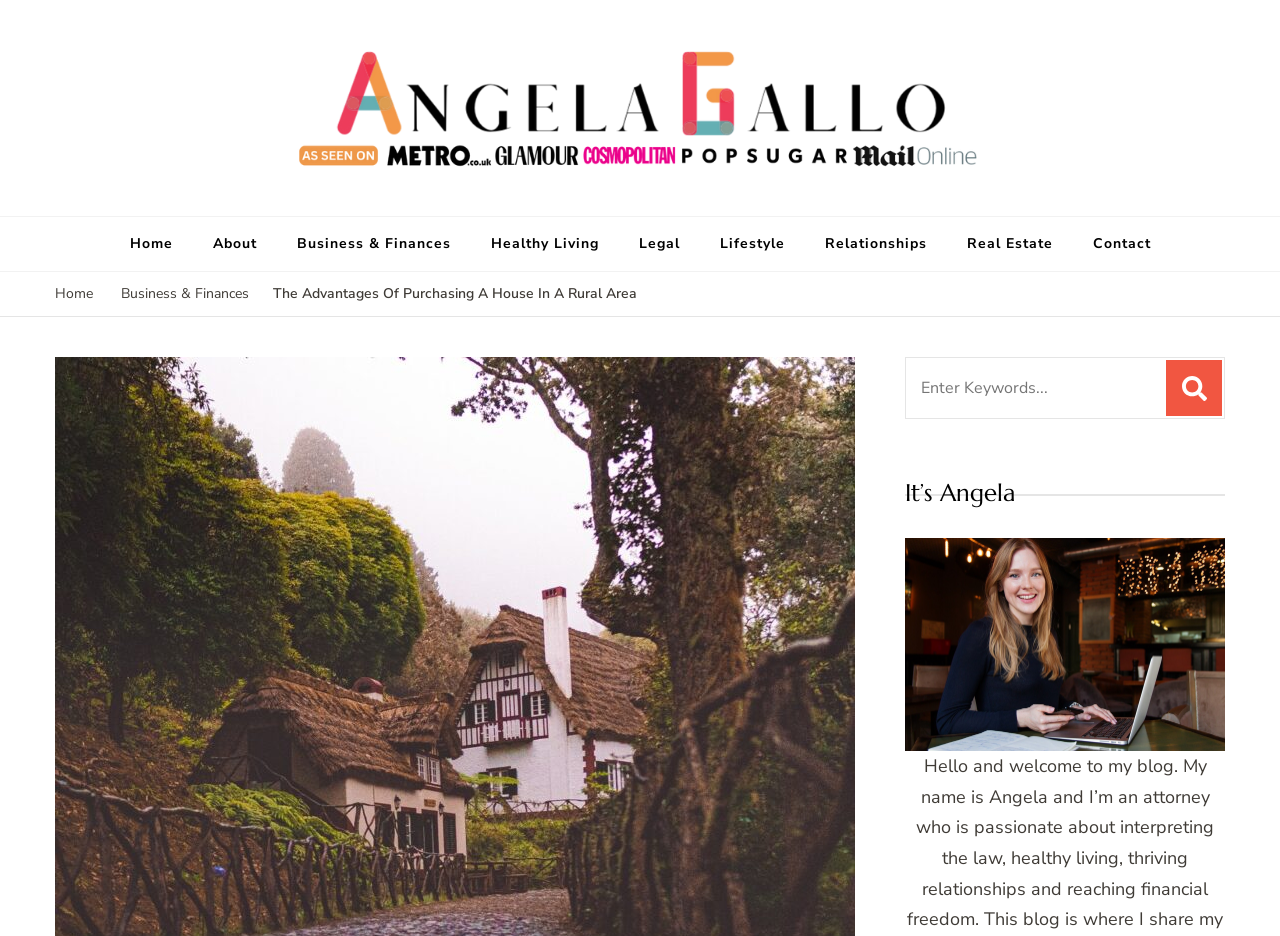Answer the question with a brief word or phrase:
What is the author's name?

Angela